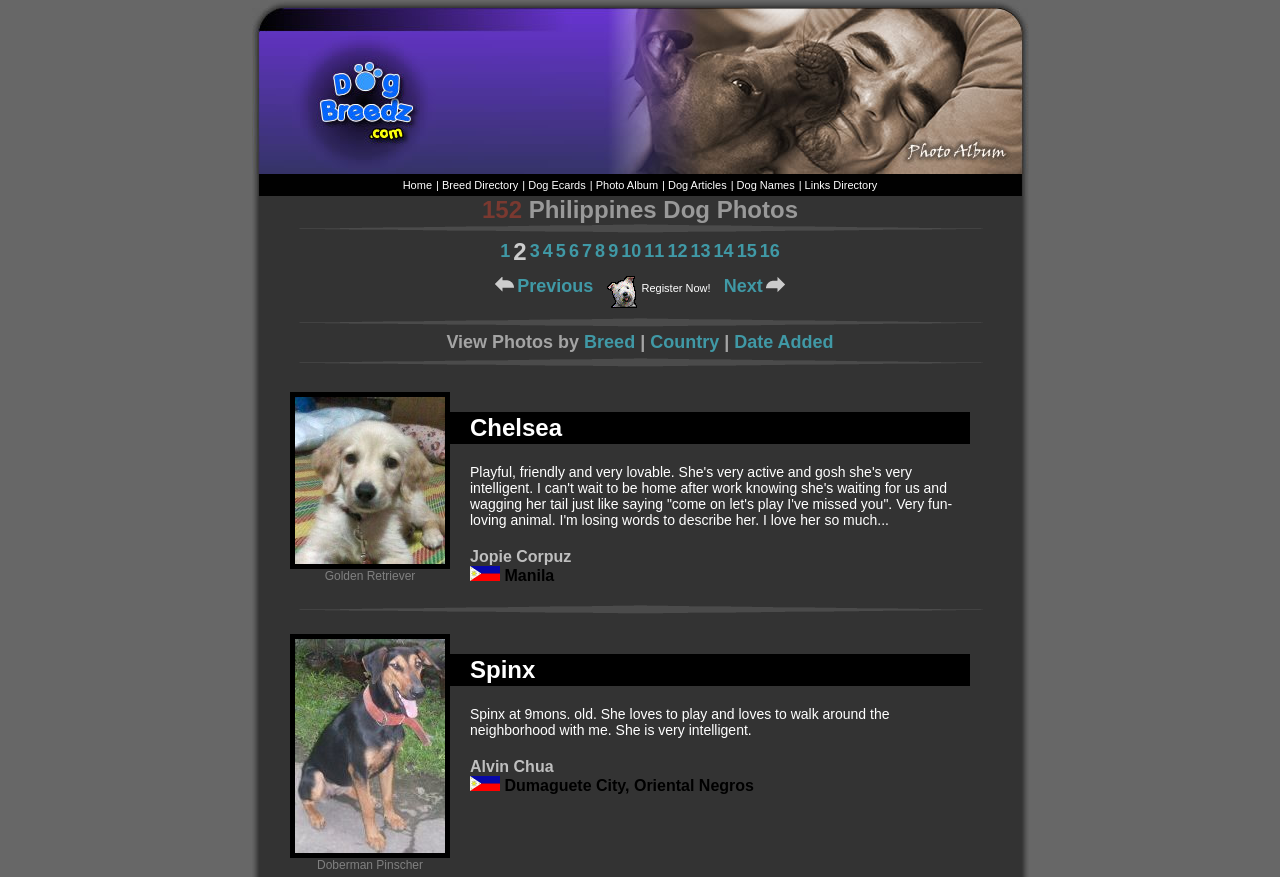Identify the coordinates of the bounding box for the element that must be clicked to accomplish the instruction: "View Previous Photo".

[0.387, 0.316, 0.402, 0.333]